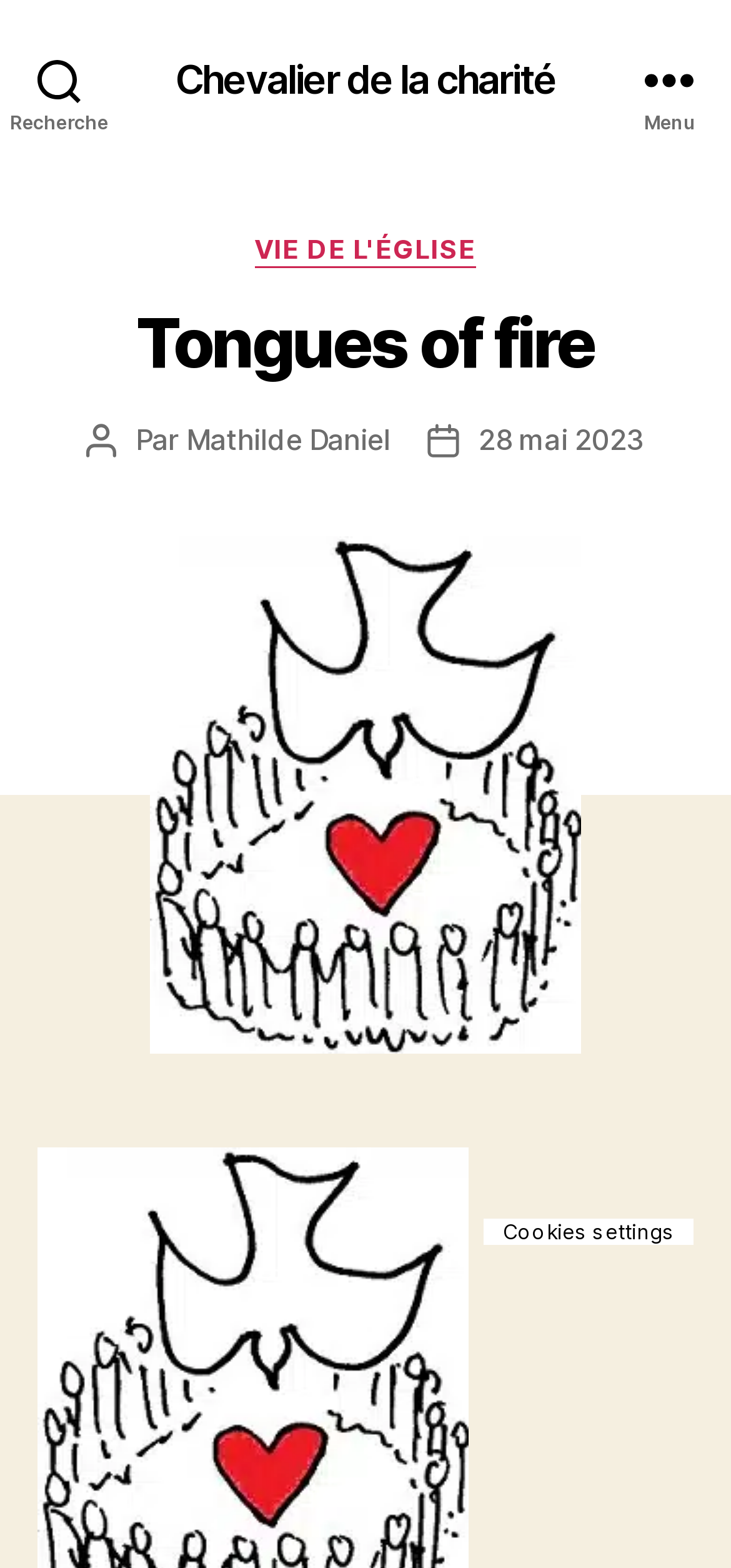Locate and provide the bounding box coordinates for the HTML element that matches this description: "Chevalier de la charité".

[0.24, 0.038, 0.76, 0.063]